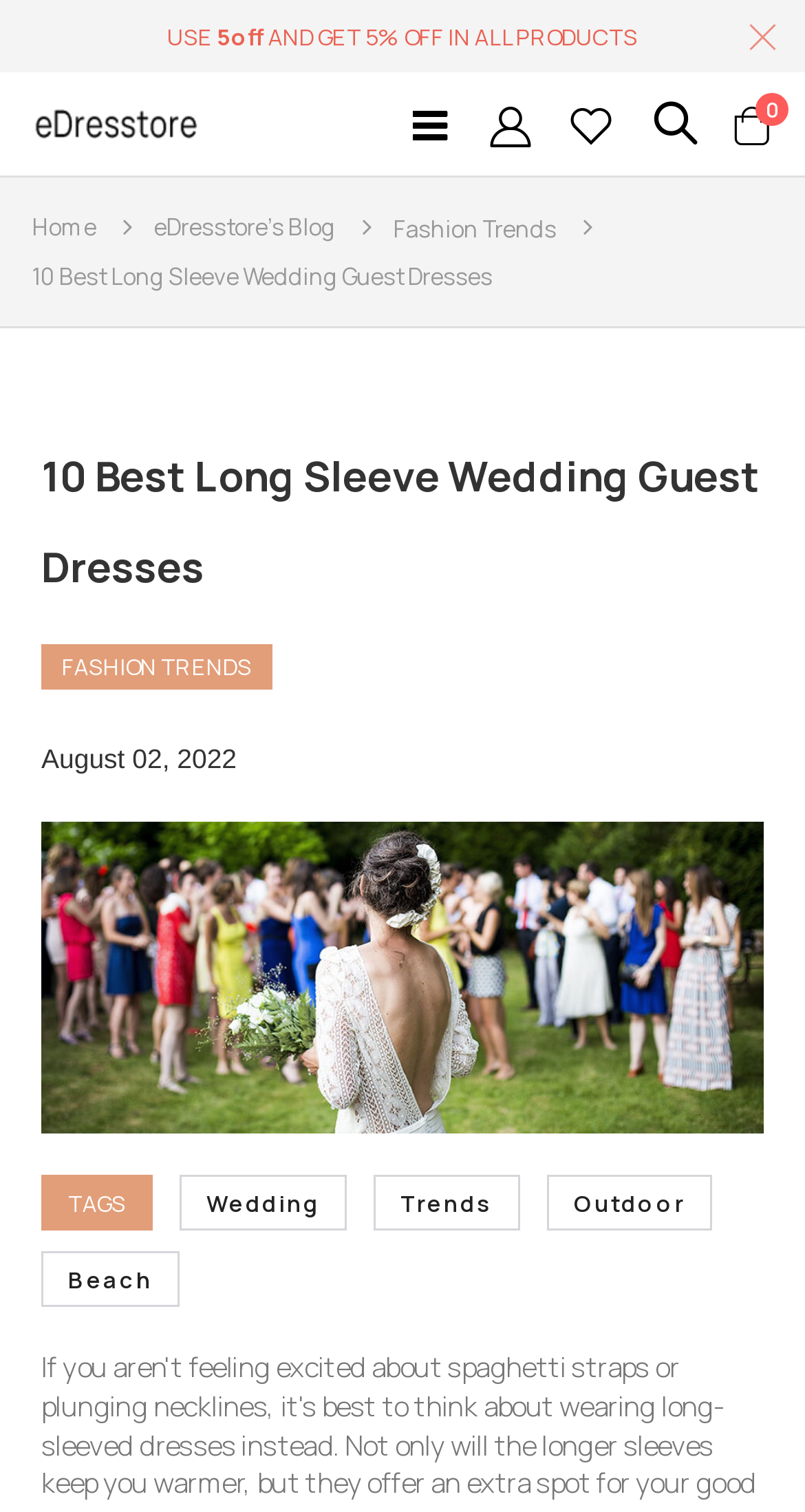Provide a one-word or short-phrase answer to the question:
What is the discount offered?

5% off